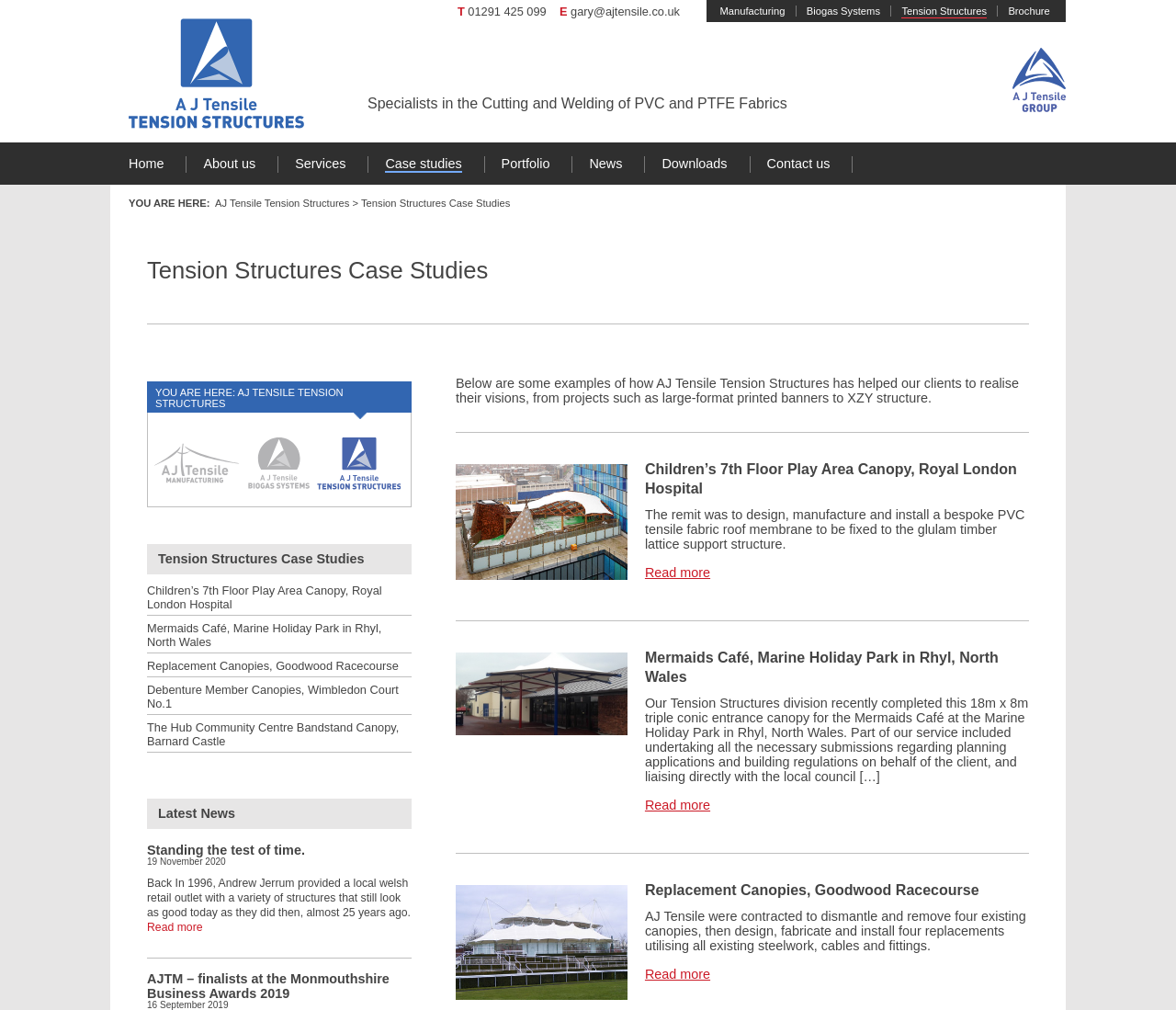Provide the bounding box coordinates of the HTML element this sentence describes: "Standing the test of time.". The bounding box coordinates consist of four float numbers between 0 and 1, i.e., [left, top, right, bottom].

[0.125, 0.834, 0.259, 0.849]